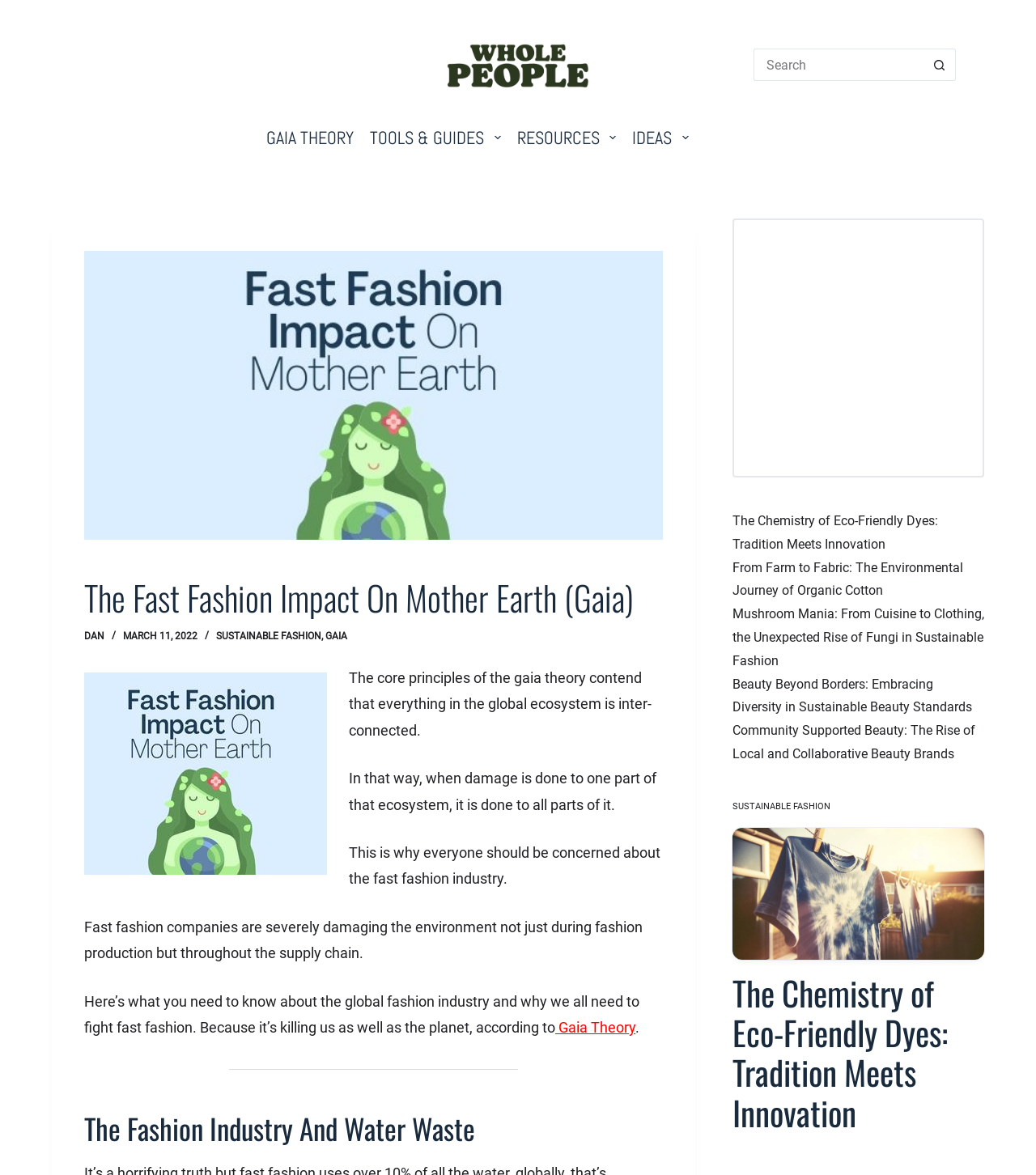Locate the bounding box of the UI element with the following description: "Gaia Theory".

[0.536, 0.867, 0.613, 0.881]